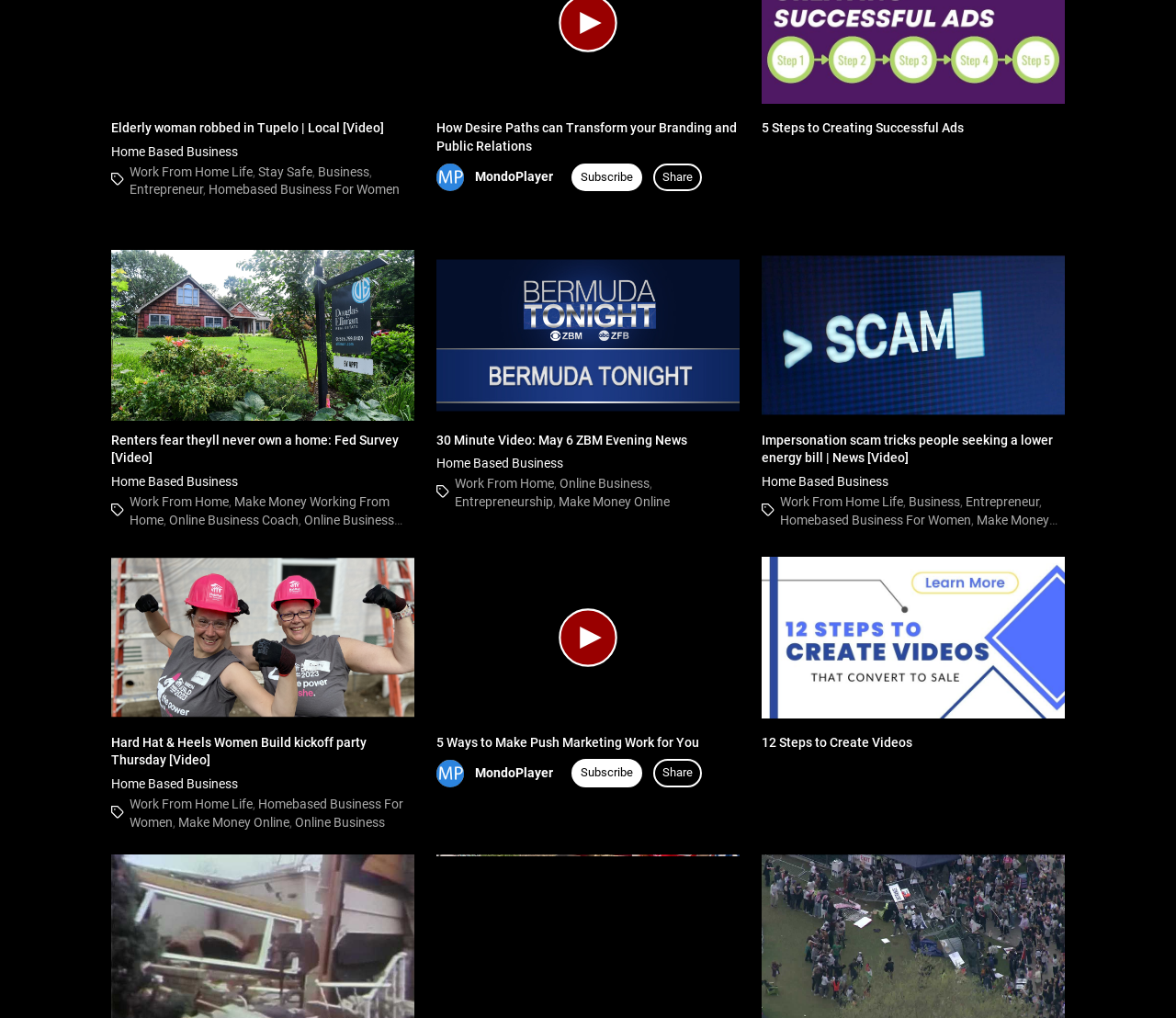Refer to the image and provide an in-depth answer to the question:
What is the purpose of the 'MondoPlayer' button?

I looked at the 'MondoPlayer' button and its surrounding elements. There are video links nearby, and the button is likely used to play these videos. Therefore, the purpose of the 'MondoPlayer' button is to play videos.